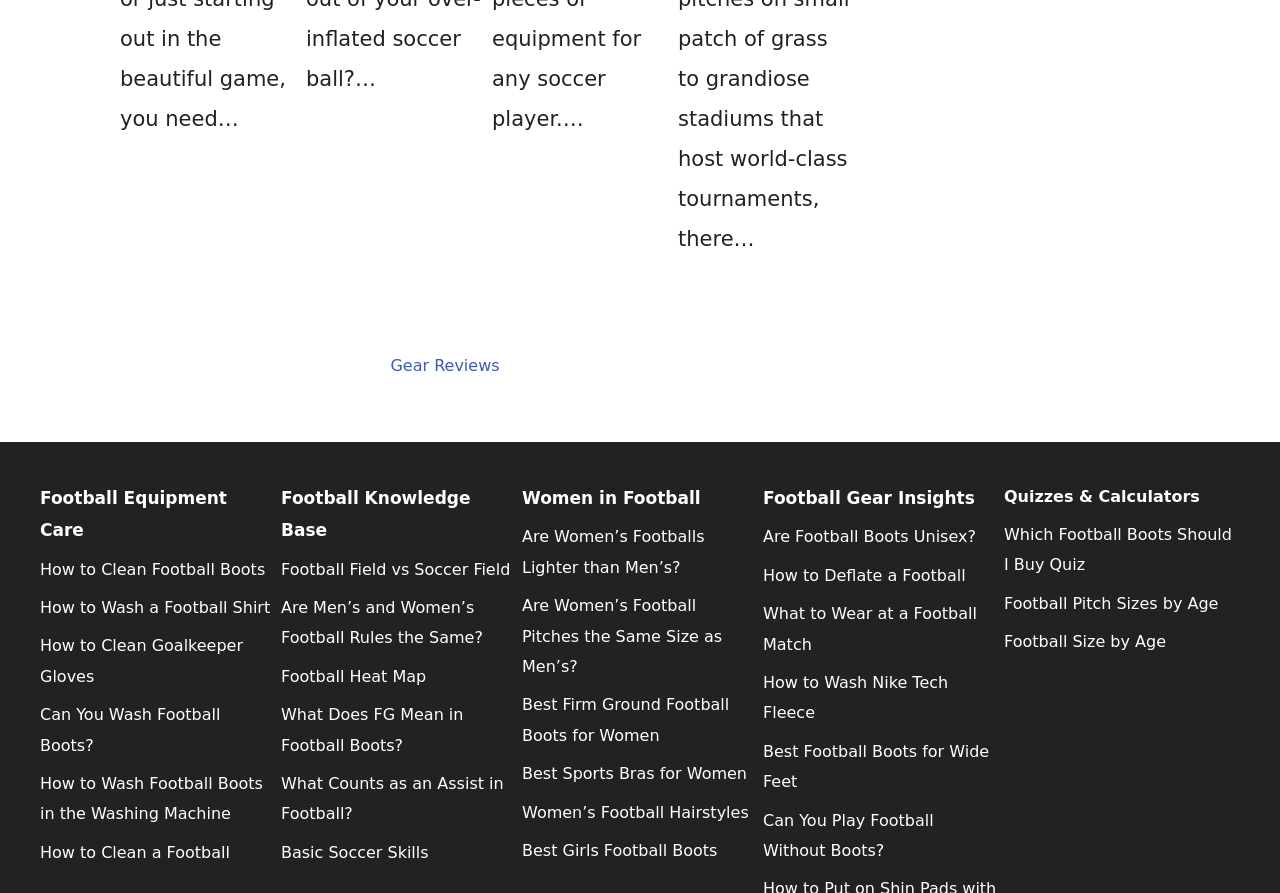Locate the bounding box coordinates of the element to click to perform the following action: 'Visit the 'File a Claim' resource'. The coordinates should be given as four float values between 0 and 1, in the form of [left, top, right, bottom].

None